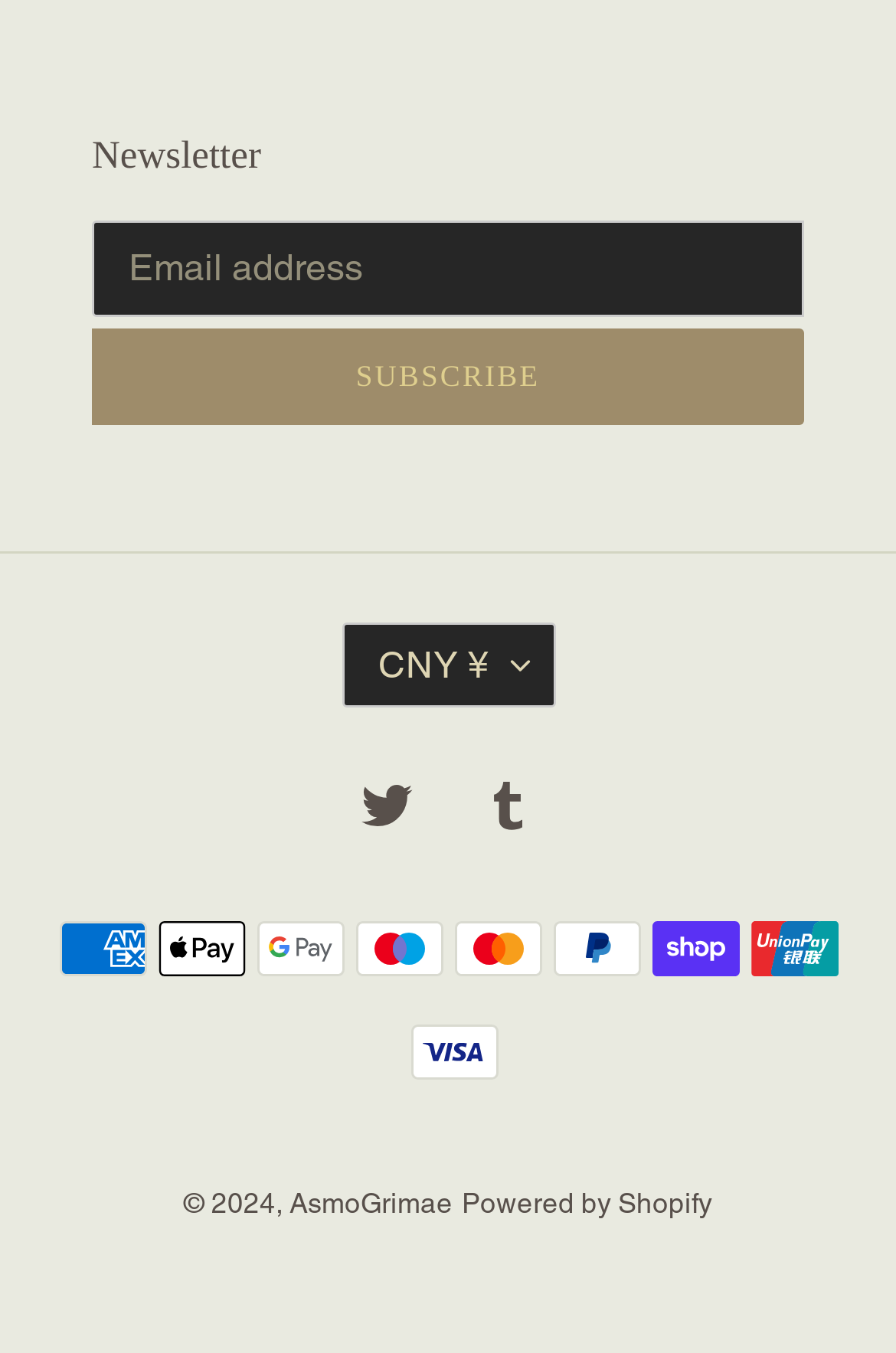What is the currency displayed?
Please provide a single word or phrase answer based on the image.

CNY ¥